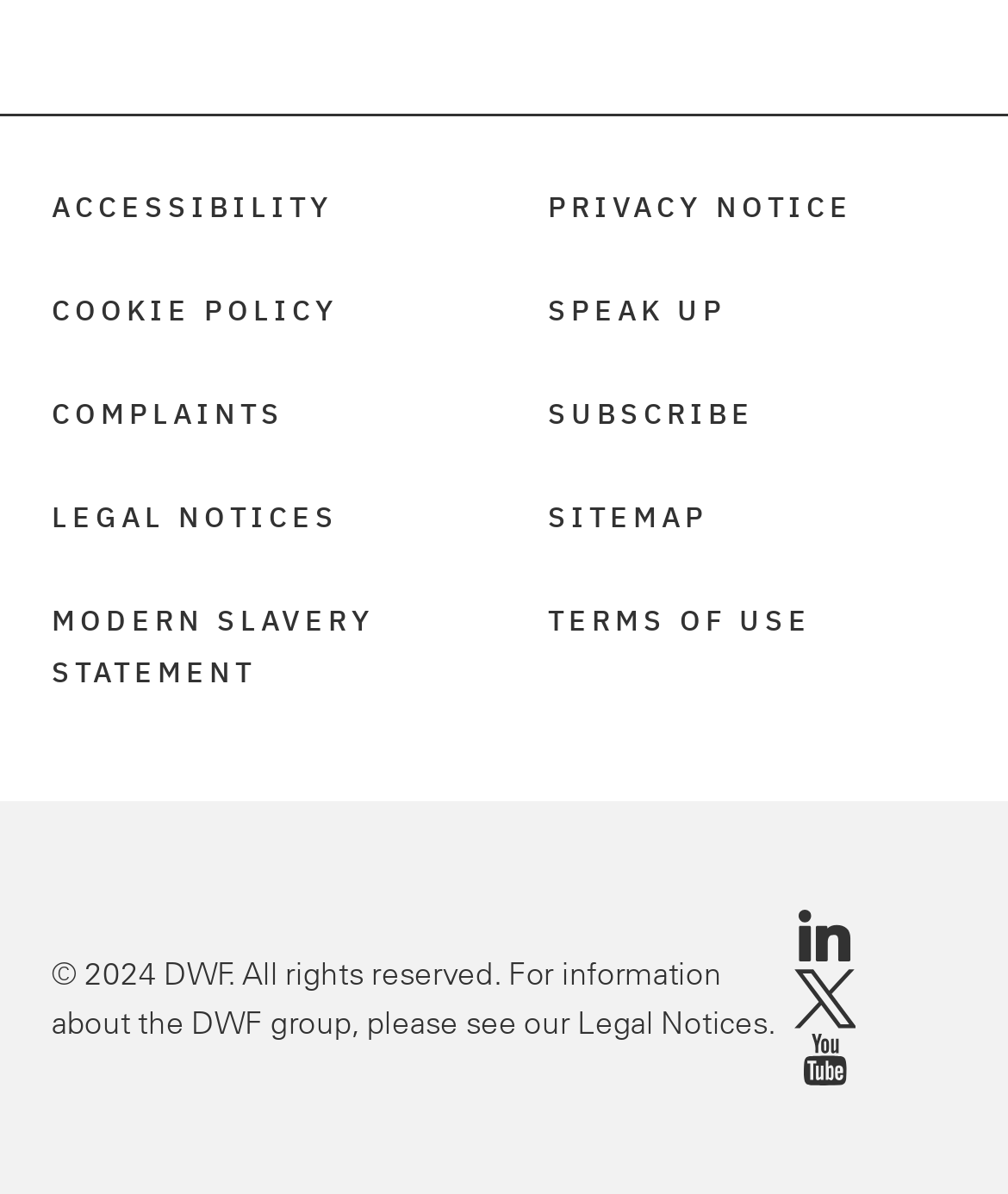Determine the bounding box coordinates of the section I need to click to execute the following instruction: "Read the privacy notice". Provide the coordinates as four float numbers between 0 and 1, i.e., [left, top, right, bottom].

[0.544, 0.158, 0.846, 0.188]